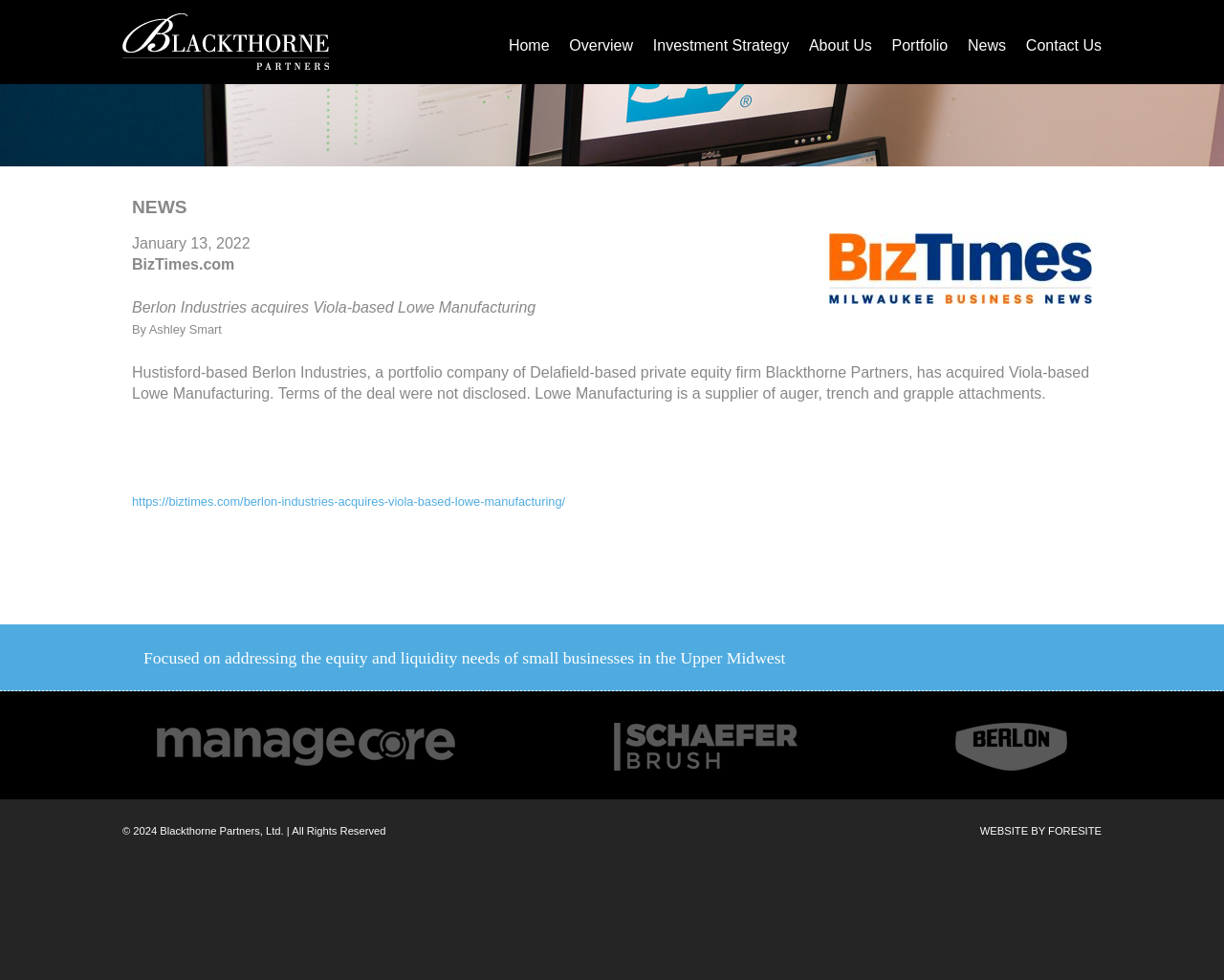What is the purpose of Blackthorne Partners?
Look at the image and answer with only one word or phrase.

Addressing equity and liquidity needs of small businesses